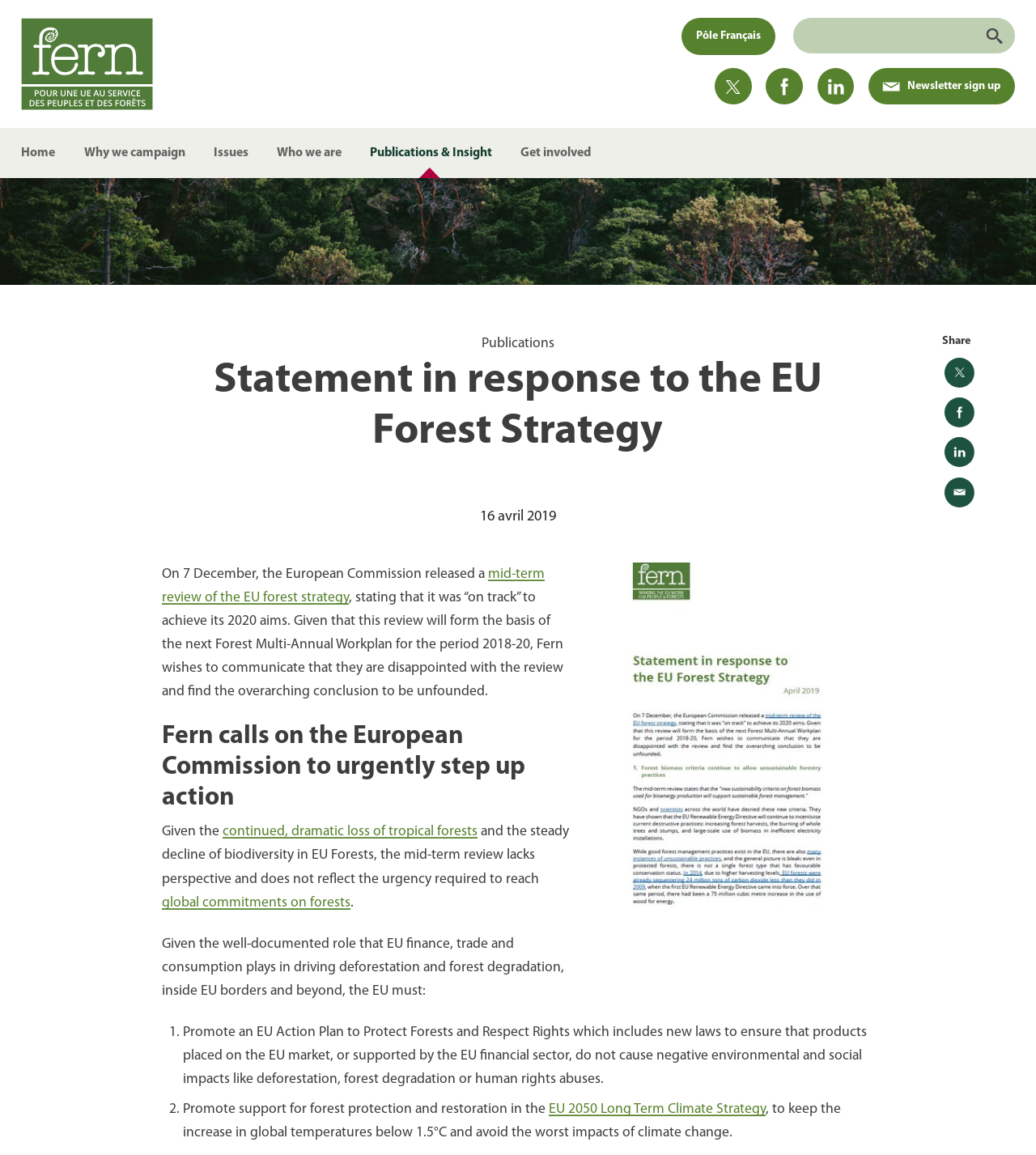What is the date of the statement in response to the EU Forest Strategy?
Please respond to the question thoroughly and include all relevant details.

The date of the statement in response to the EU Forest Strategy can be found in the text below the title of the webpage. The text '16 avril 2019' indicates the date of the statement.